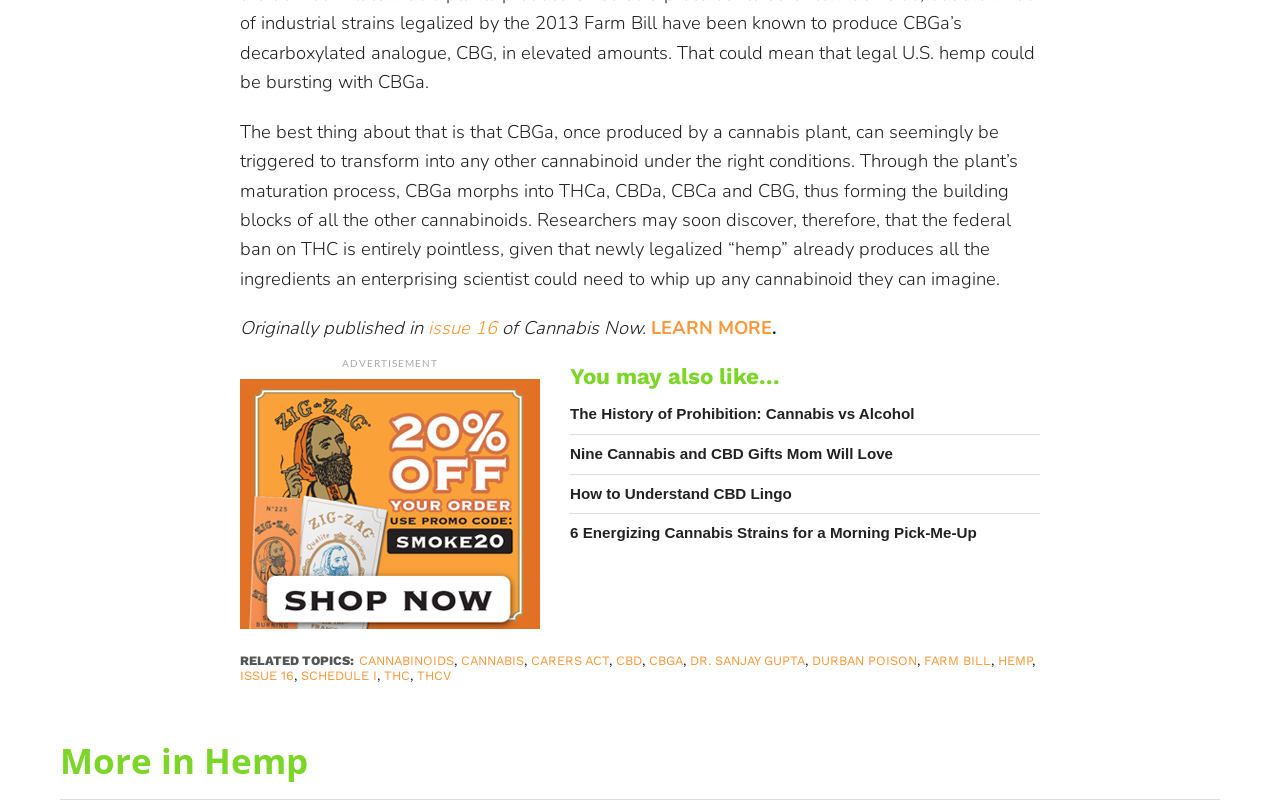Identify the bounding box coordinates of the element to click to follow this instruction: 'Learn more about the article'. Ensure the coordinates are four float values between 0 and 1, provided as [left, top, right, bottom].

[0.509, 0.394, 0.603, 0.425]